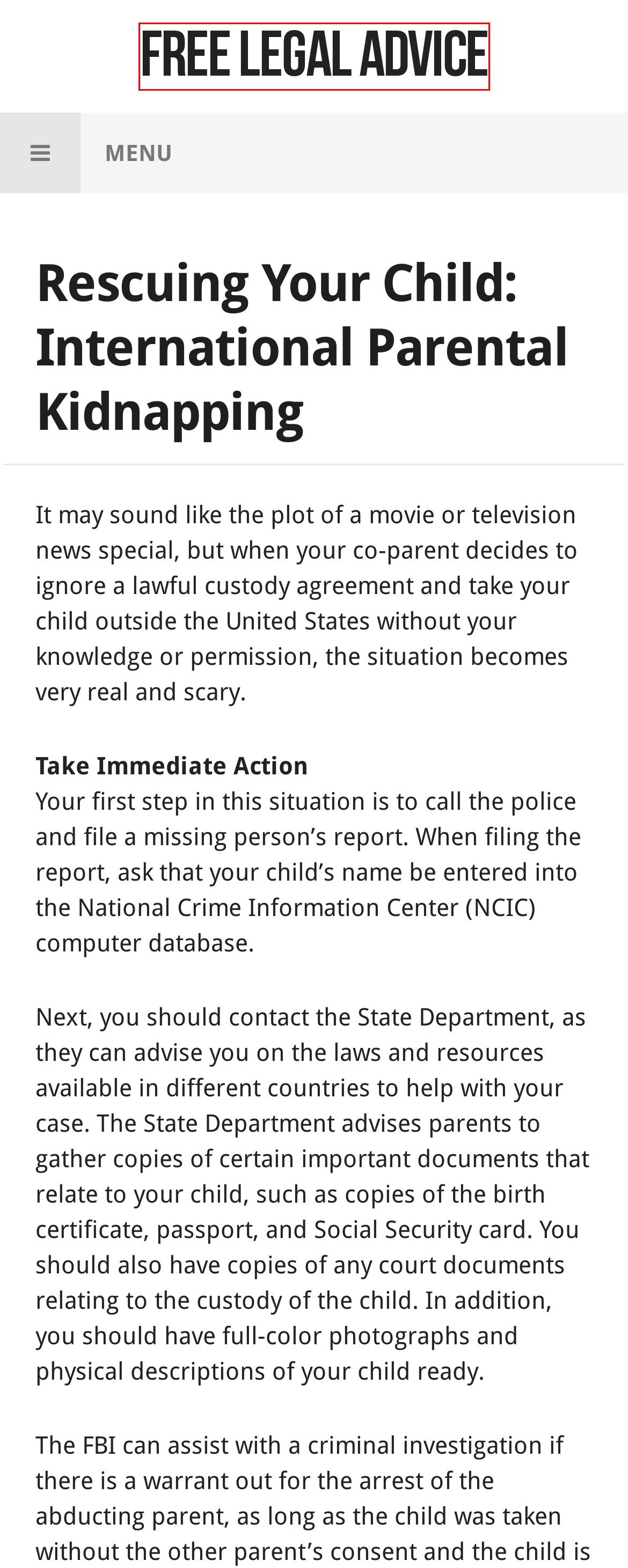Examine the screenshot of a webpage with a red bounding box around a specific UI element. Identify which webpage description best matches the new webpage that appears after clicking the element in the red bounding box. Here are the candidates:
A. Submit Your Article | Free Legal Advice
B. Blog | Free Legal Advice
C. Free Car Accident Legal Help Online | Free Legal Advice
D. Free Car Accident Legal Information | Free Legal Advice
E. Free Legal Advice | Hot Legal Tips | Free Legal Advice
F. Family Law Litigation & Divorce Lawyer | Divorce Lawyer Tampa FL
G. Car Accident Lawyer Indianapolis IN - Personal Injury Law Firm Ward & Ward Personal Injury Lawyers
H. Washington DC Personal Injury and Car Accident Lawyers - Cohen & Cohen

B